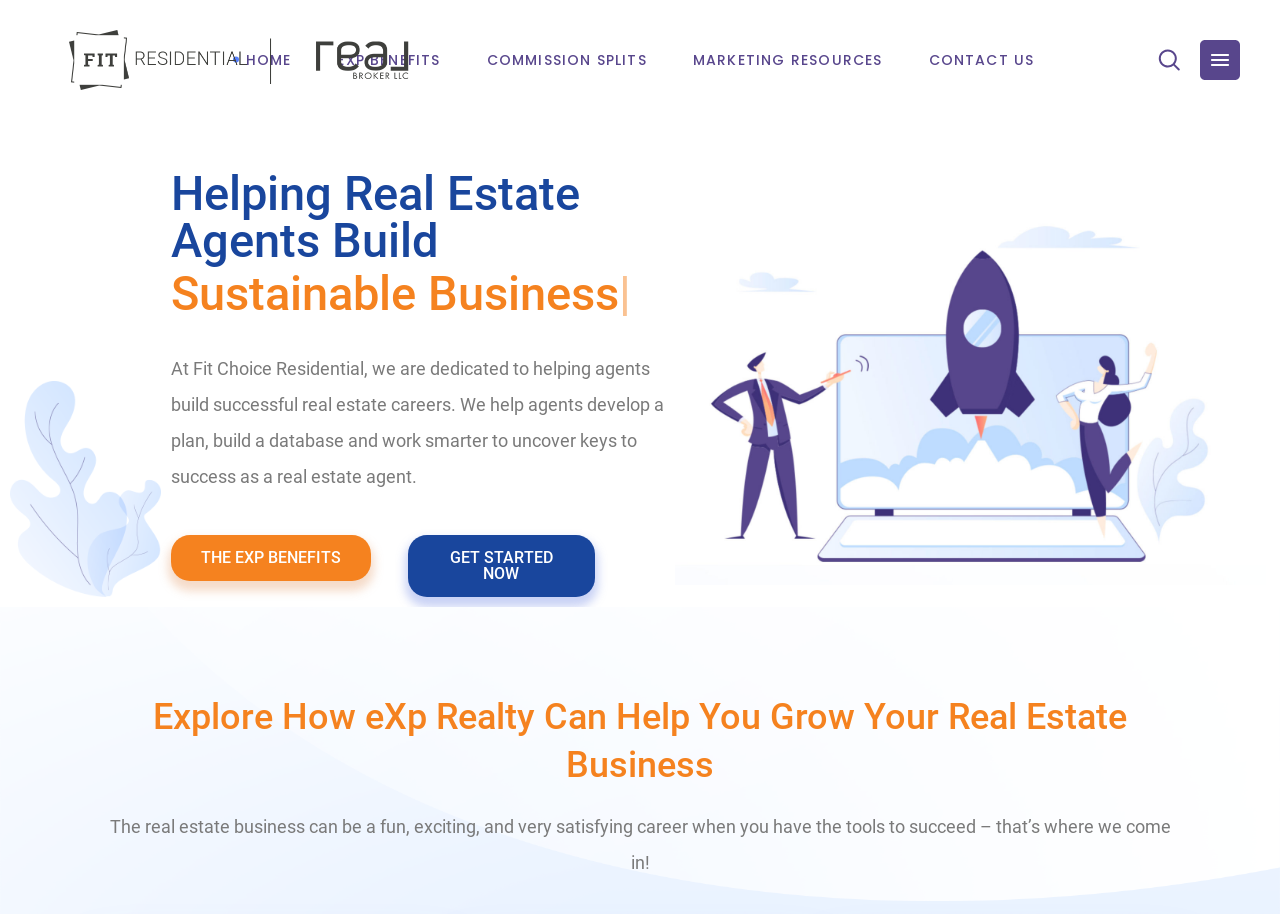Find the bounding box coordinates of the area that needs to be clicked in order to achieve the following instruction: "Explore the EXP BENEFITS". The coordinates should be specified as four float numbers between 0 and 1, i.e., [left, top, right, bottom].

[0.246, 0.0, 0.362, 0.131]